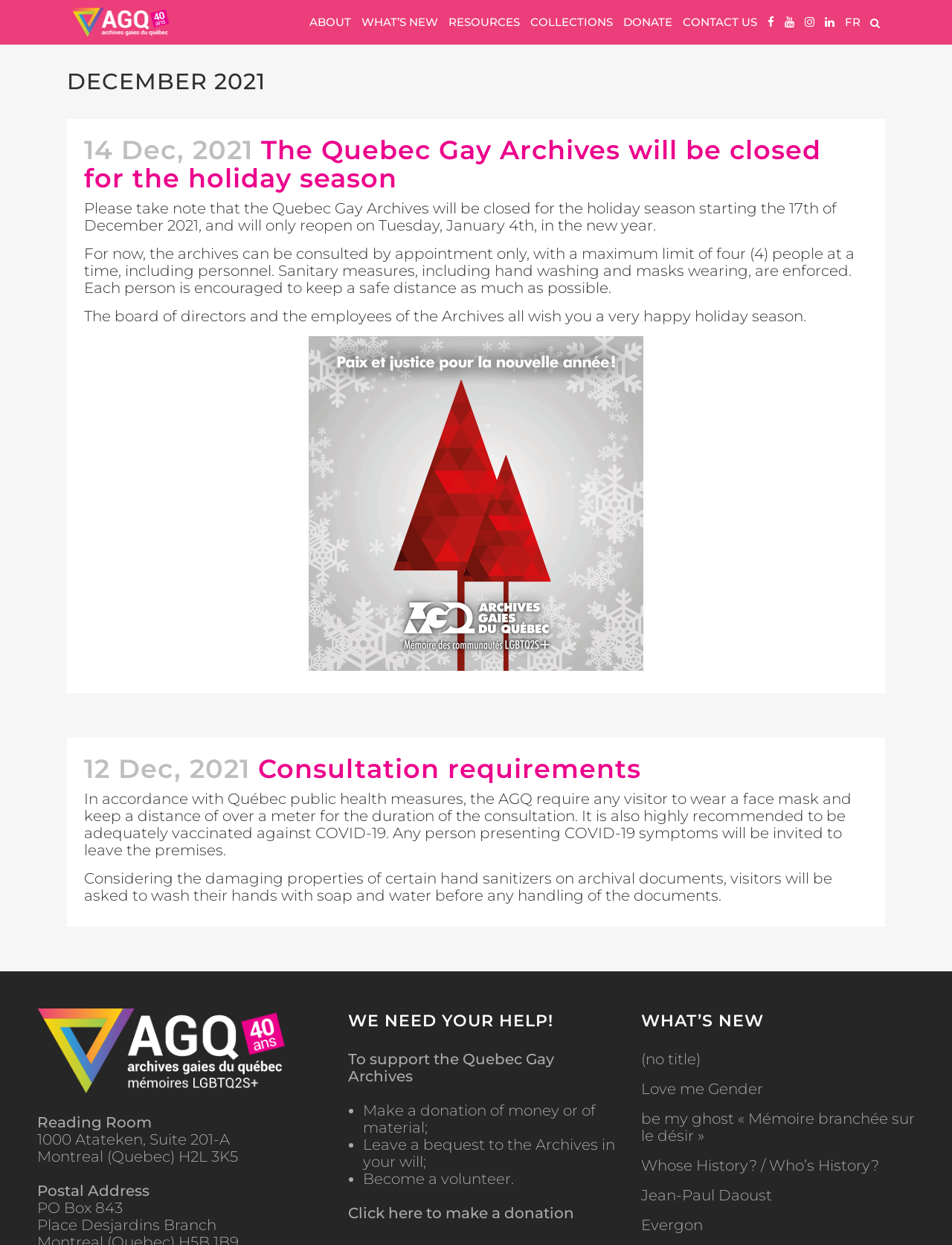Review the image closely and give a comprehensive answer to the question: What is the purpose of the Archives?

I deduced this answer by analyzing the text content of the webpage, which mentions the Archives' mission to preserve and provide access to LGBTQ+ history and culture.